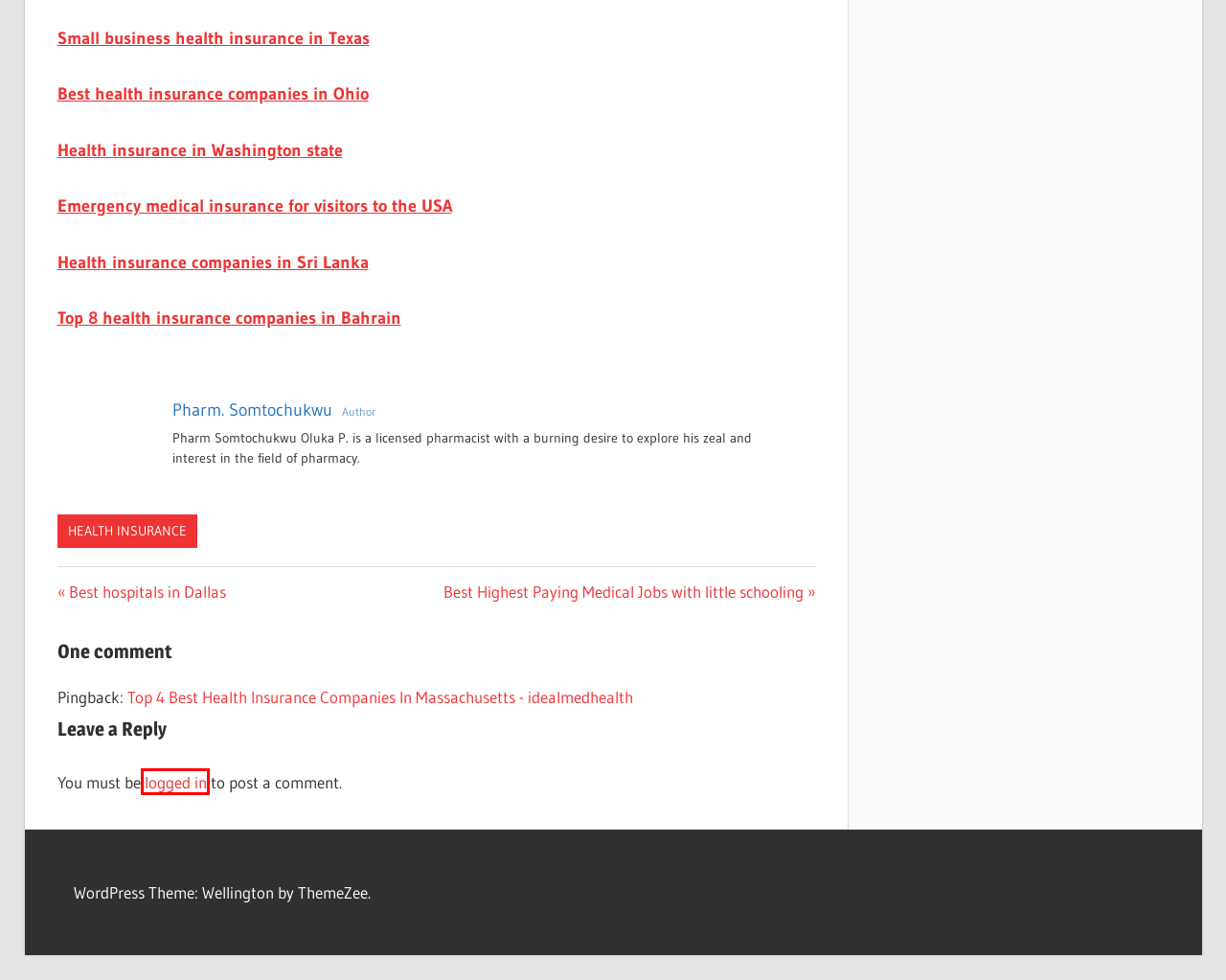Examine the screenshot of the webpage, noting the red bounding box around a UI element. Pick the webpage description that best matches the new page after the element in the red bounding box is clicked. Here are the candidates:
A. Bot Verification
B. health Archives - idealmedhealth
C. Health insurance in Washington State - idealmedhealth
D. 8 top health insurance companies in Bahrain - idealmedhealth
E. Best Small business health insurance in Texas - idealmedhealth
F. Emergency Medical Insurance for Visitors to the USA - idealmedhealth
G. Best Highest Paying Medical Jobs with little schooling - idealmedhealth
H. Best hospitals in Dallas - idealmedhealth

A